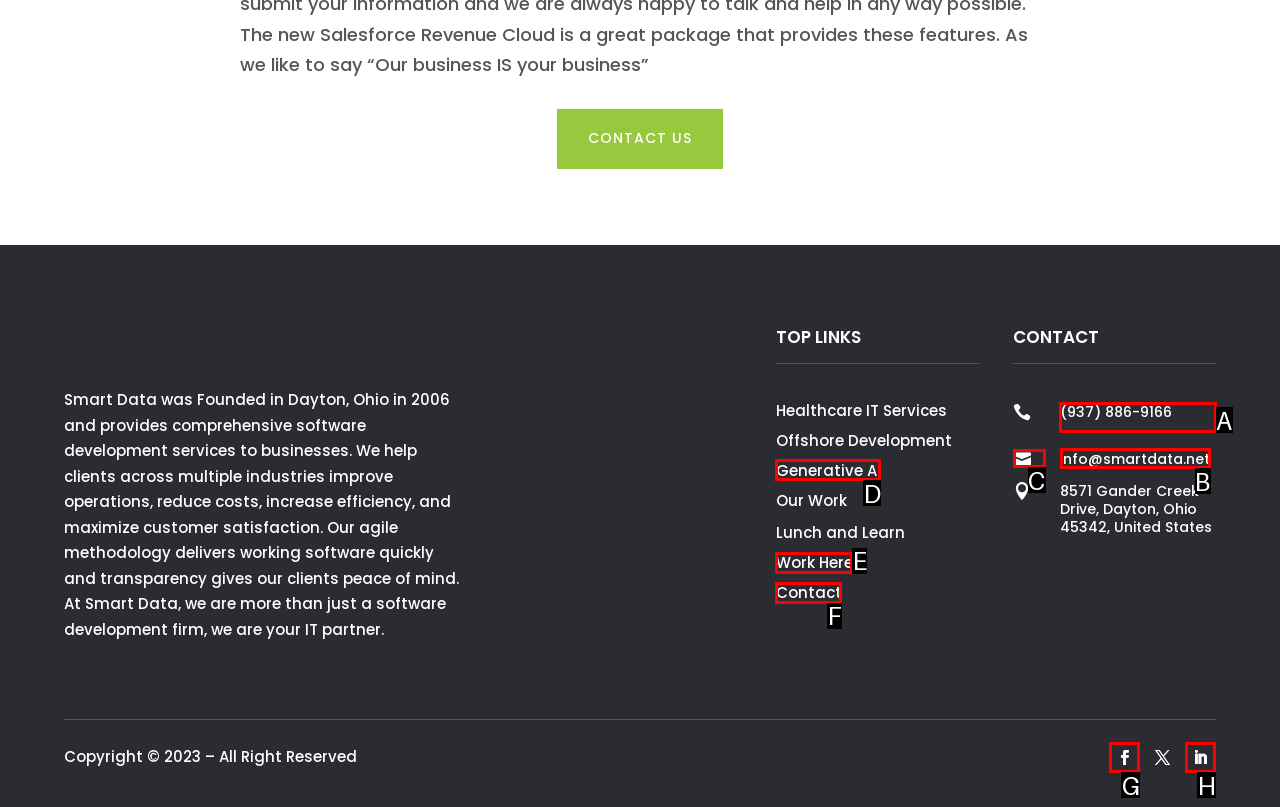Point out which HTML element you should click to fulfill the task: Check the phone number.
Provide the option's letter from the given choices.

A